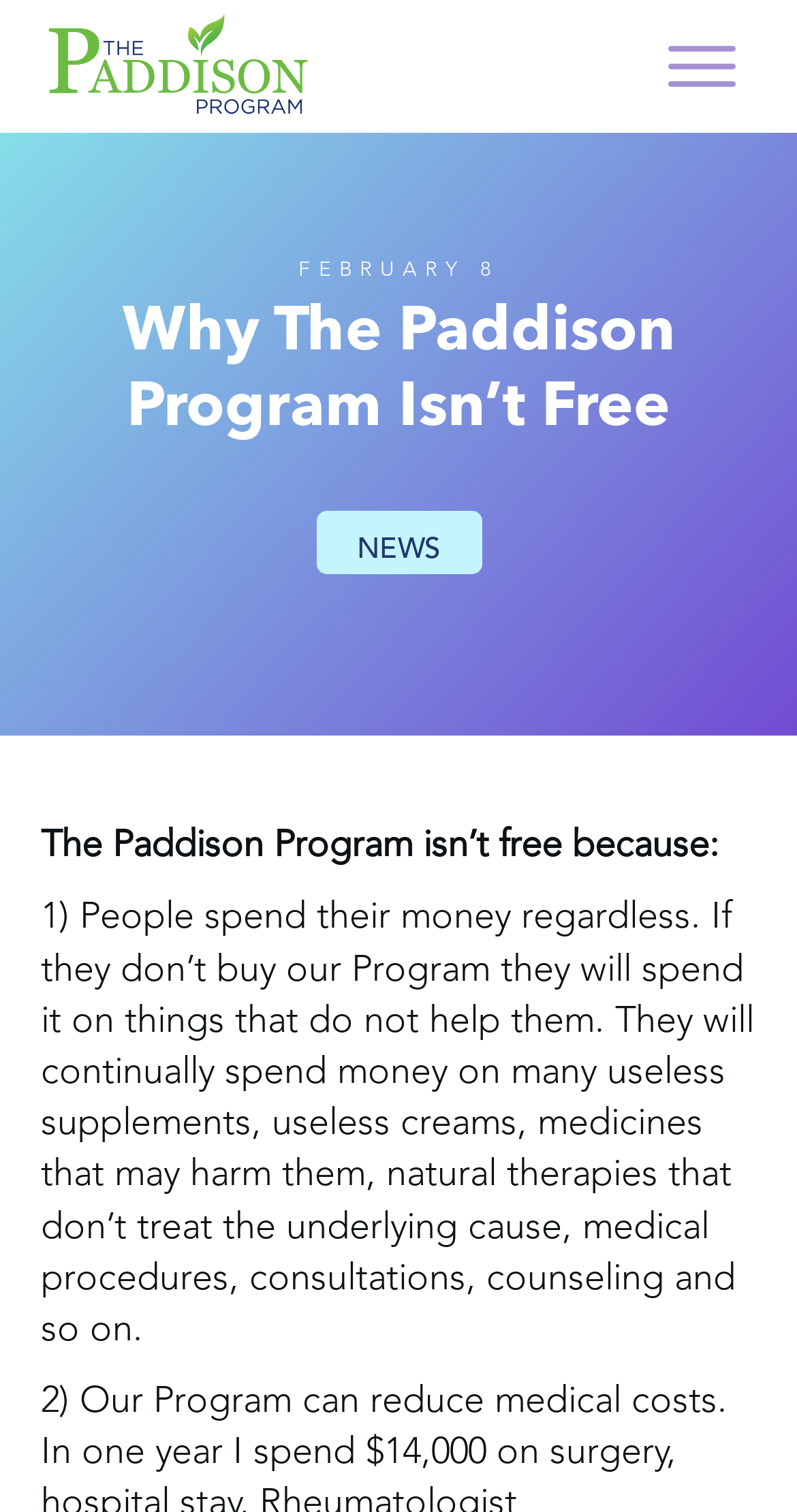Please locate the bounding box coordinates of the element that should be clicked to complete the given instruction: "click the logo".

[0.051, 0.007, 0.395, 0.081]